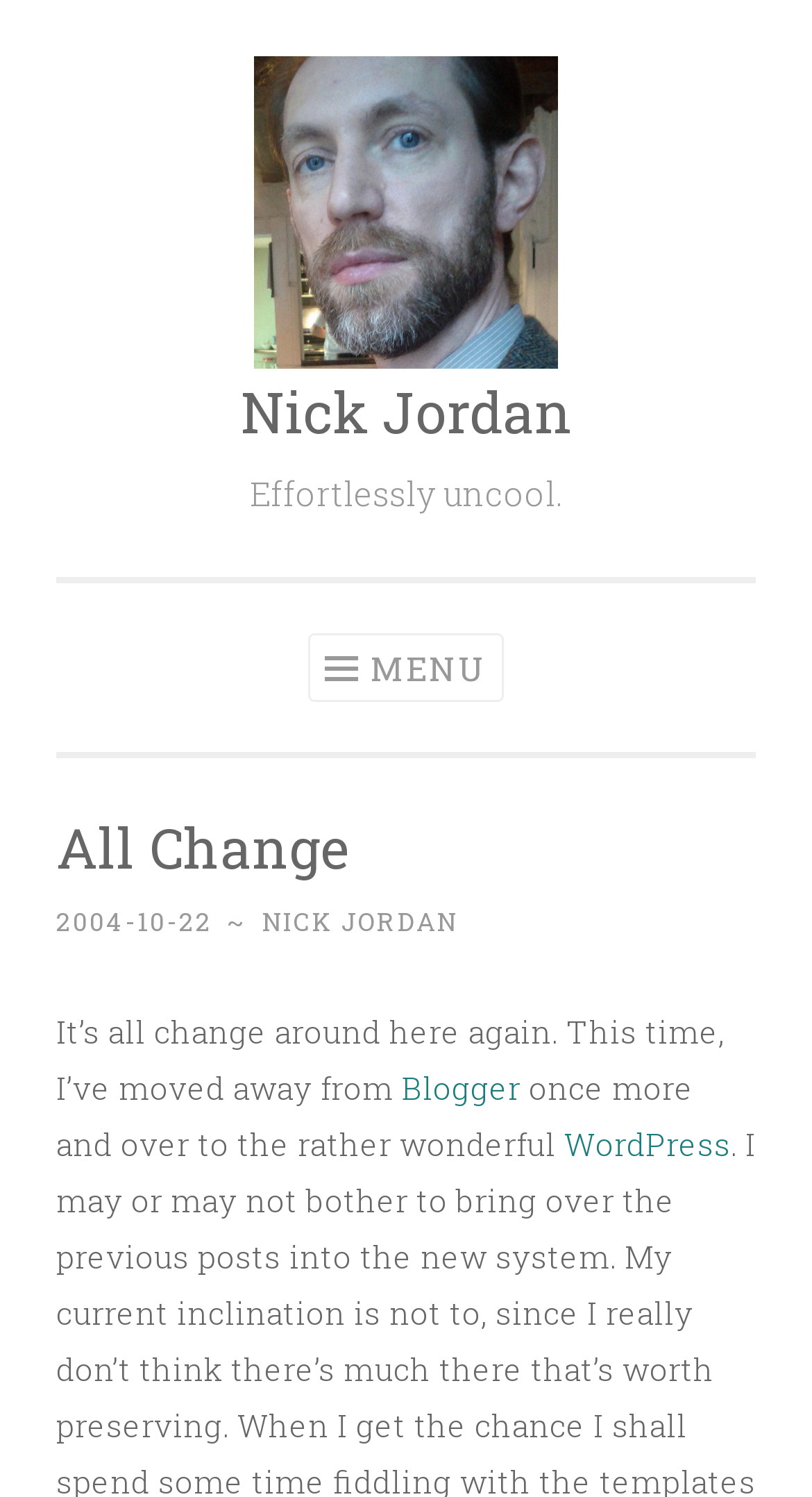Given the description of a UI element: "Nick Jordan", identify the bounding box coordinates of the matching element in the webpage screenshot.

[0.323, 0.604, 0.564, 0.626]